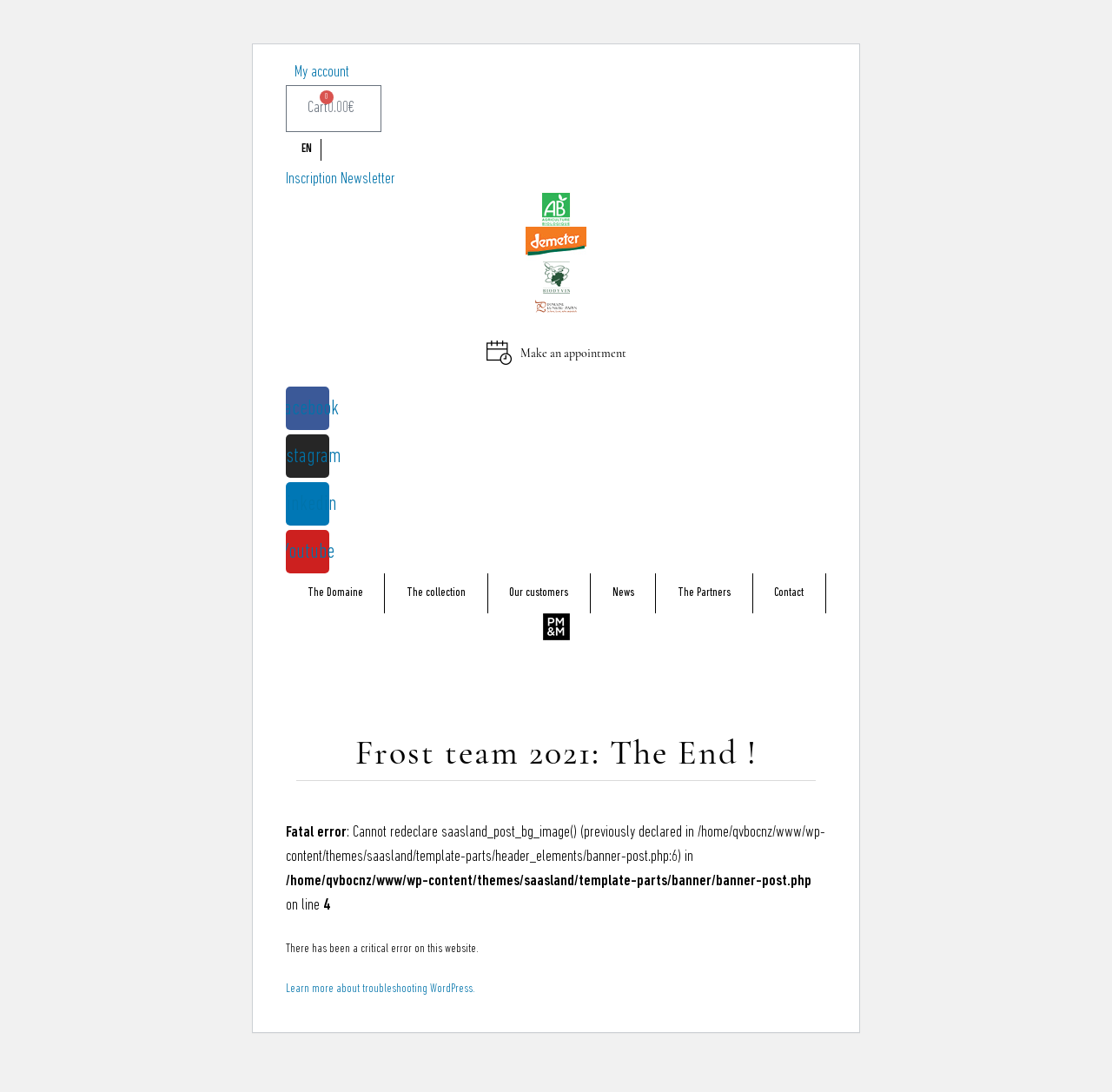Find the bounding box coordinates for the area that must be clicked to perform this action: "Visit Facebook page".

[0.257, 0.354, 0.296, 0.394]